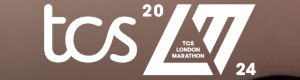Answer the following inquiry with a single word or phrase:
What is the font style of the letters 'tcs' in the logo?

Sleek, modern